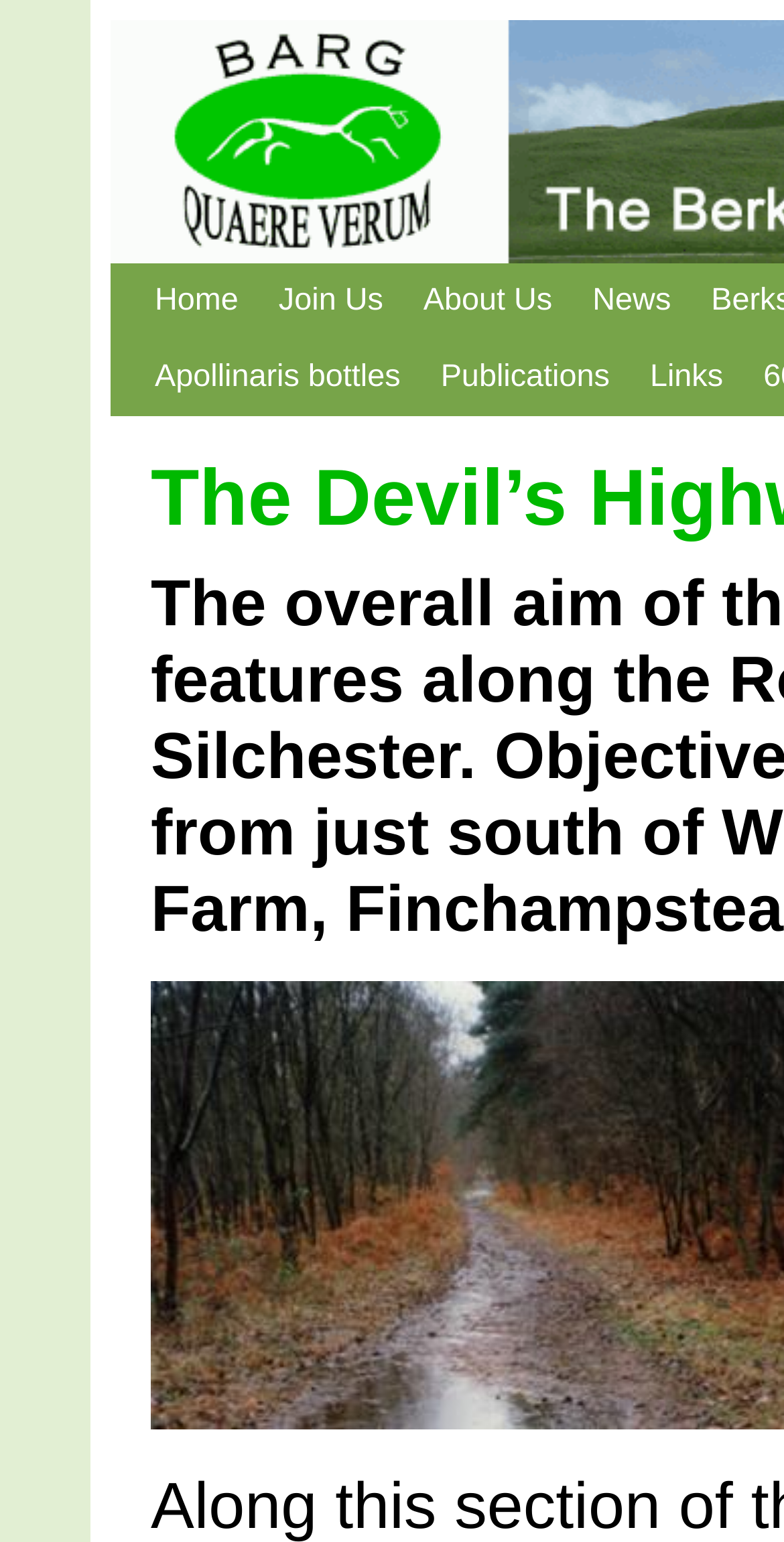Deliver a detailed narrative of the webpage's visual and textual elements.

The webpage is about the Devil's Highway Roman Road Project, which is affiliated with the Berkshire Archaeology Research Group. At the top, there is a navigation menu with five links: "Home", "Join Us", "About Us", and "News", arranged horizontally from left to right. Below this menu, there is a secondary navigation menu with four links: "Apollinaris bottles", "Publications", and "Links", also arranged horizontally from left to right.